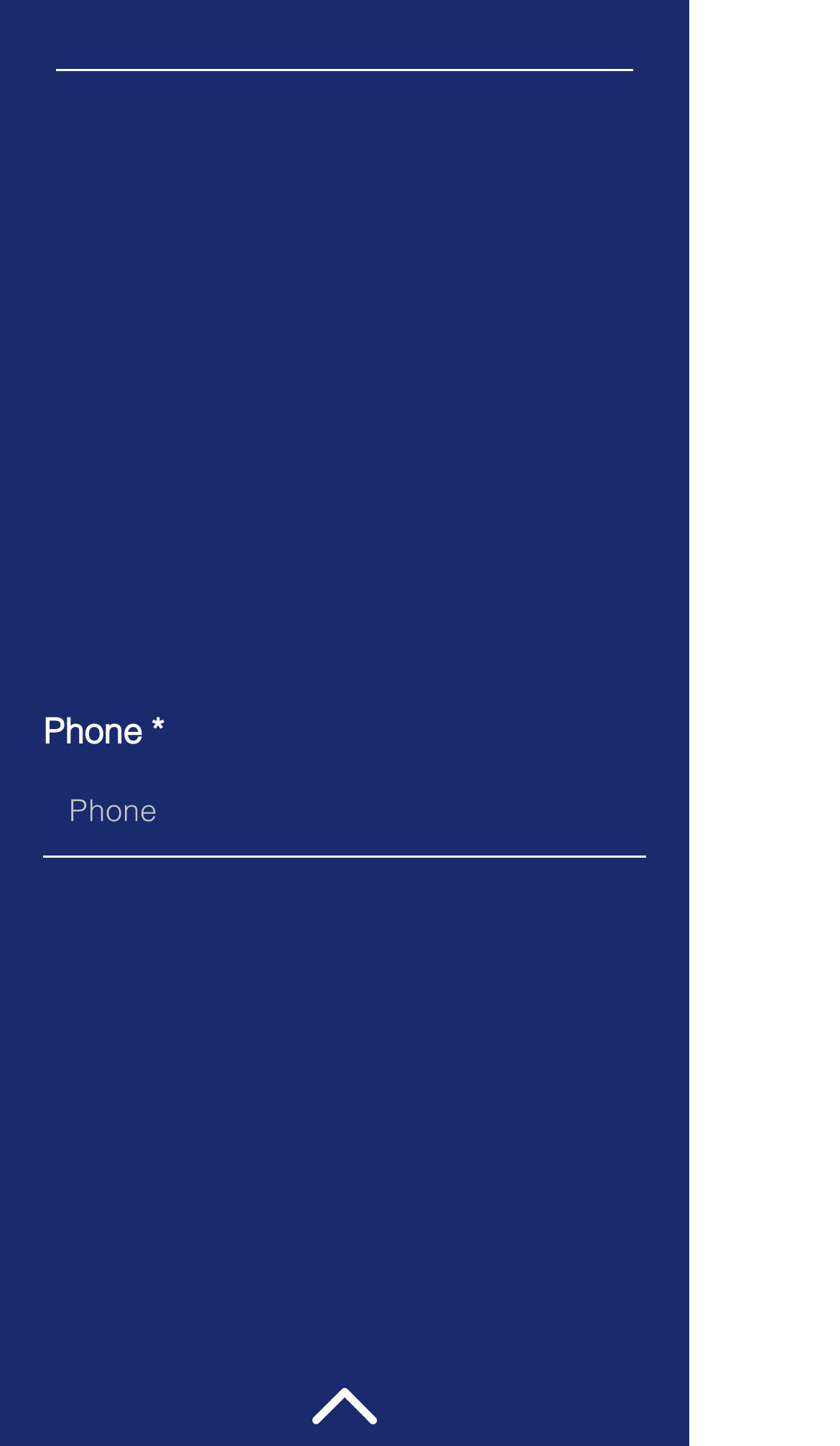Provide the bounding box coordinates of the HTML element described by the text: "American Fork".

None